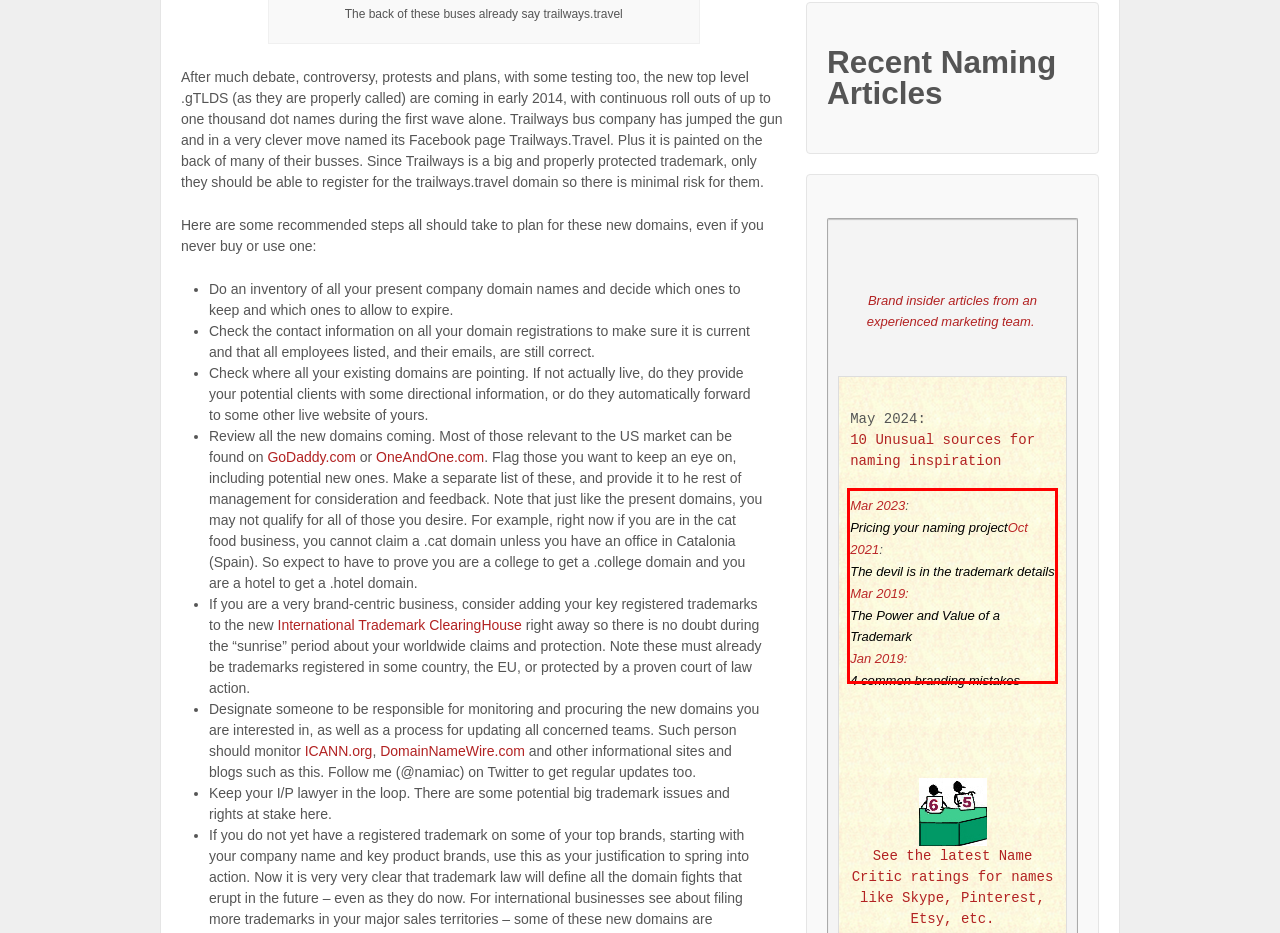Given a screenshot of a webpage, identify the red bounding box and perform OCR to recognize the text within that box.

Mar 2023: Pricing your naming projectOct 2021: The devil is in the trademark detailsMar 2019:The Power and Value of a TrademarkJan 2019:4 common branding mistakes